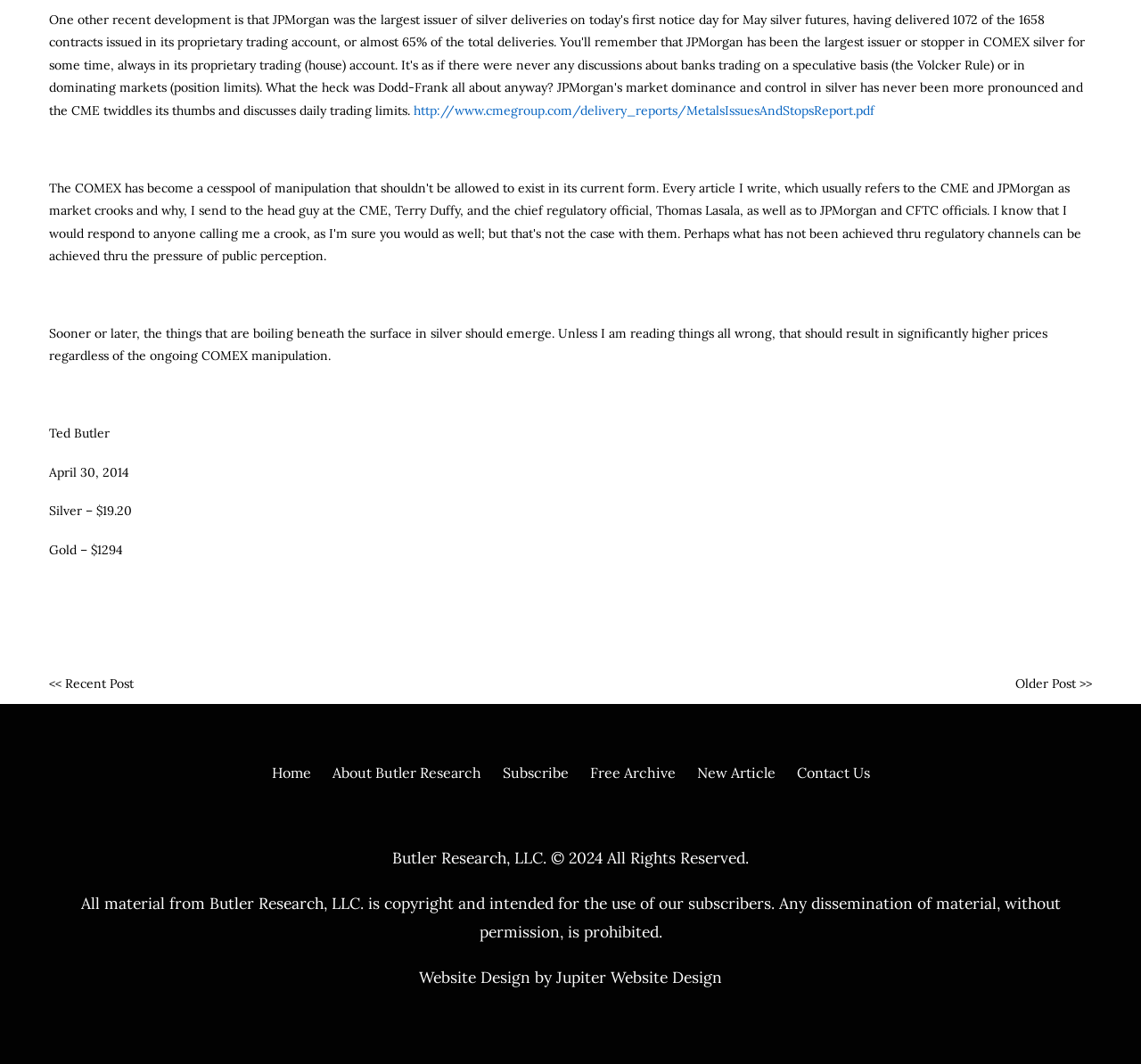Pinpoint the bounding box coordinates for the area that should be clicked to perform the following instruction: "visit the home page".

[0.238, 0.718, 0.272, 0.735]